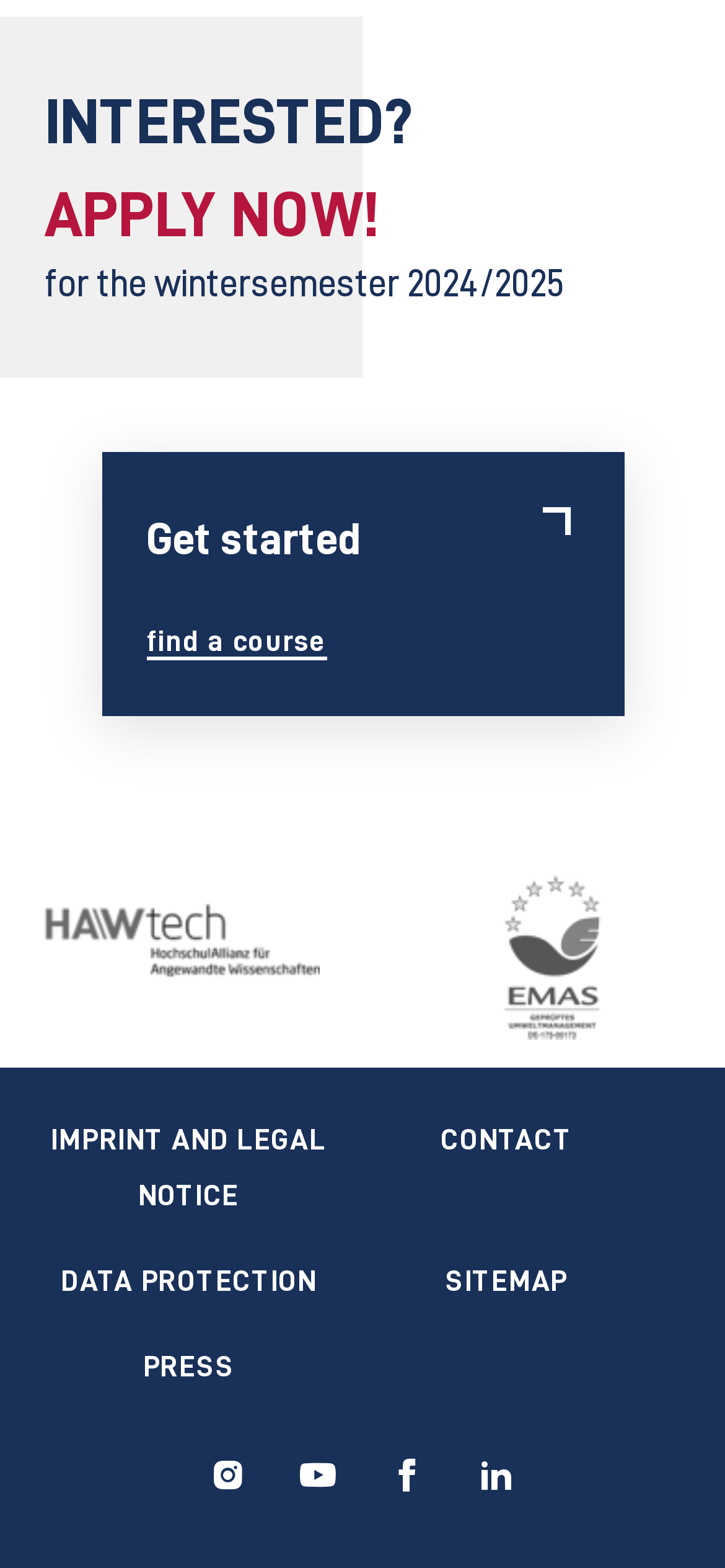Reply to the question with a brief word or phrase: What is the text on the button next to the 'find a course' link?

Get started